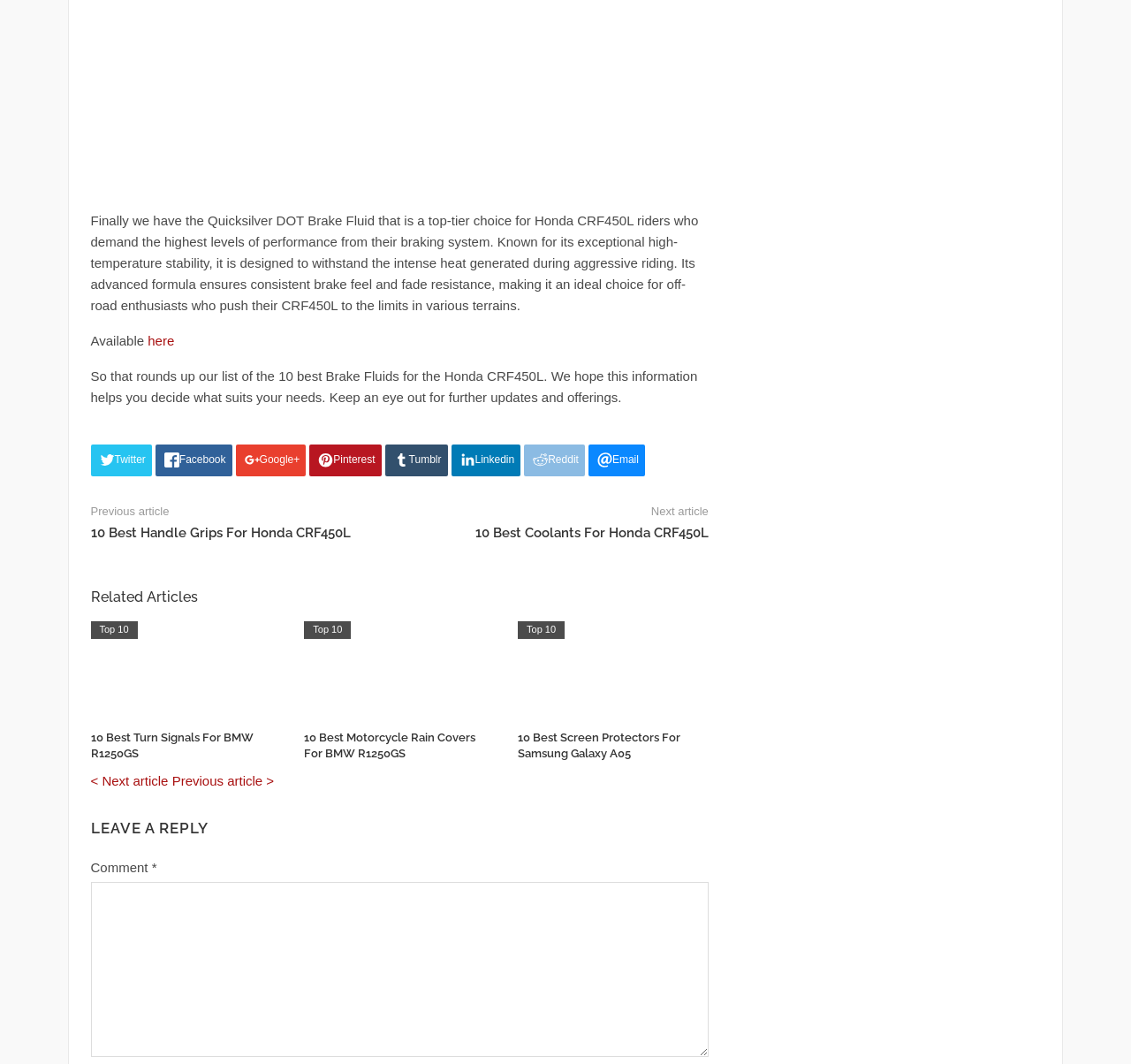Can you specify the bounding box coordinates of the area that needs to be clicked to fulfill the following instruction: "Click on the link to 10 Best Coolants For Honda CRF450L"?

[0.42, 0.494, 0.626, 0.509]